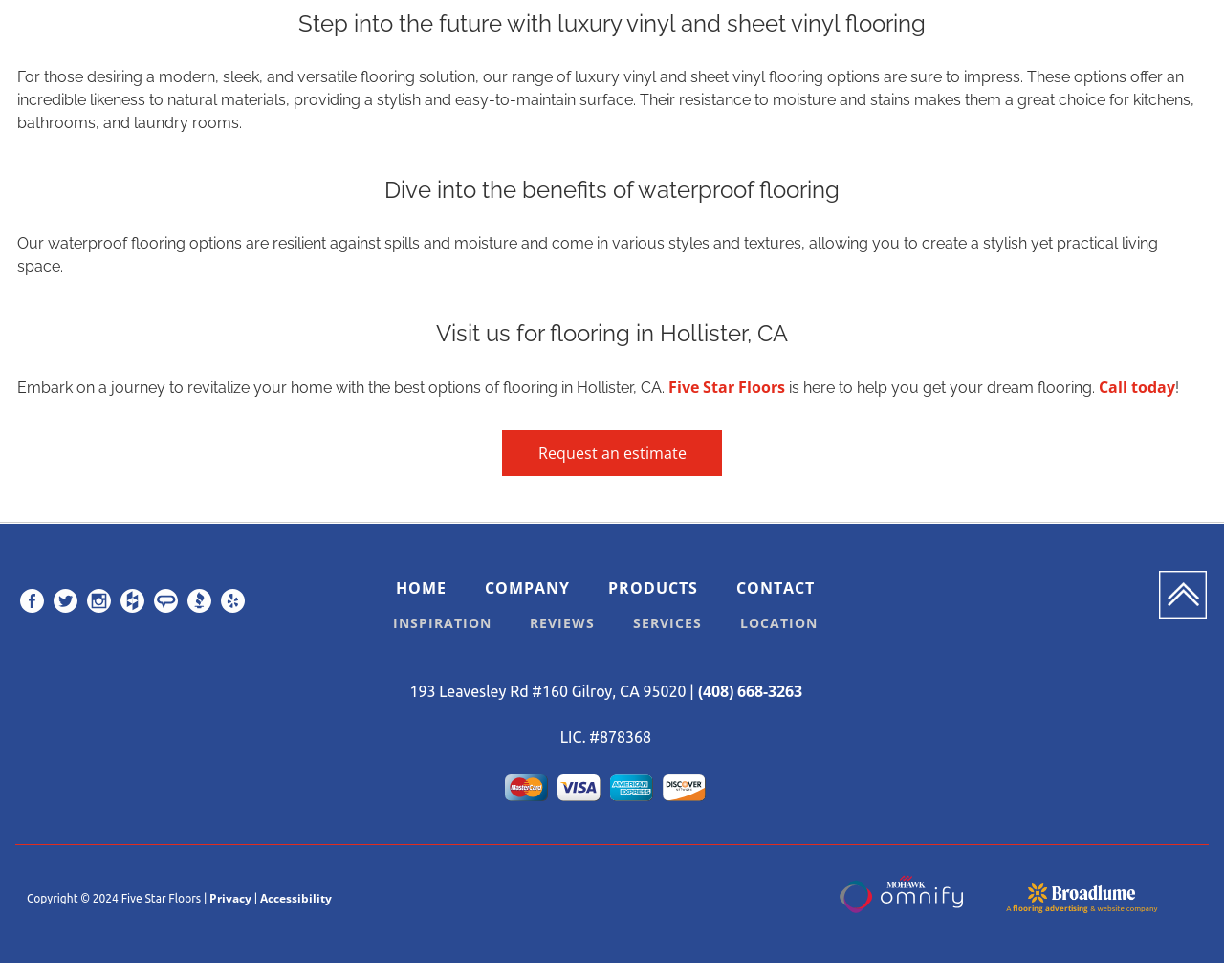Point out the bounding box coordinates of the section to click in order to follow this instruction: "Visit Five Star Floors".

[0.546, 0.384, 0.641, 0.406]